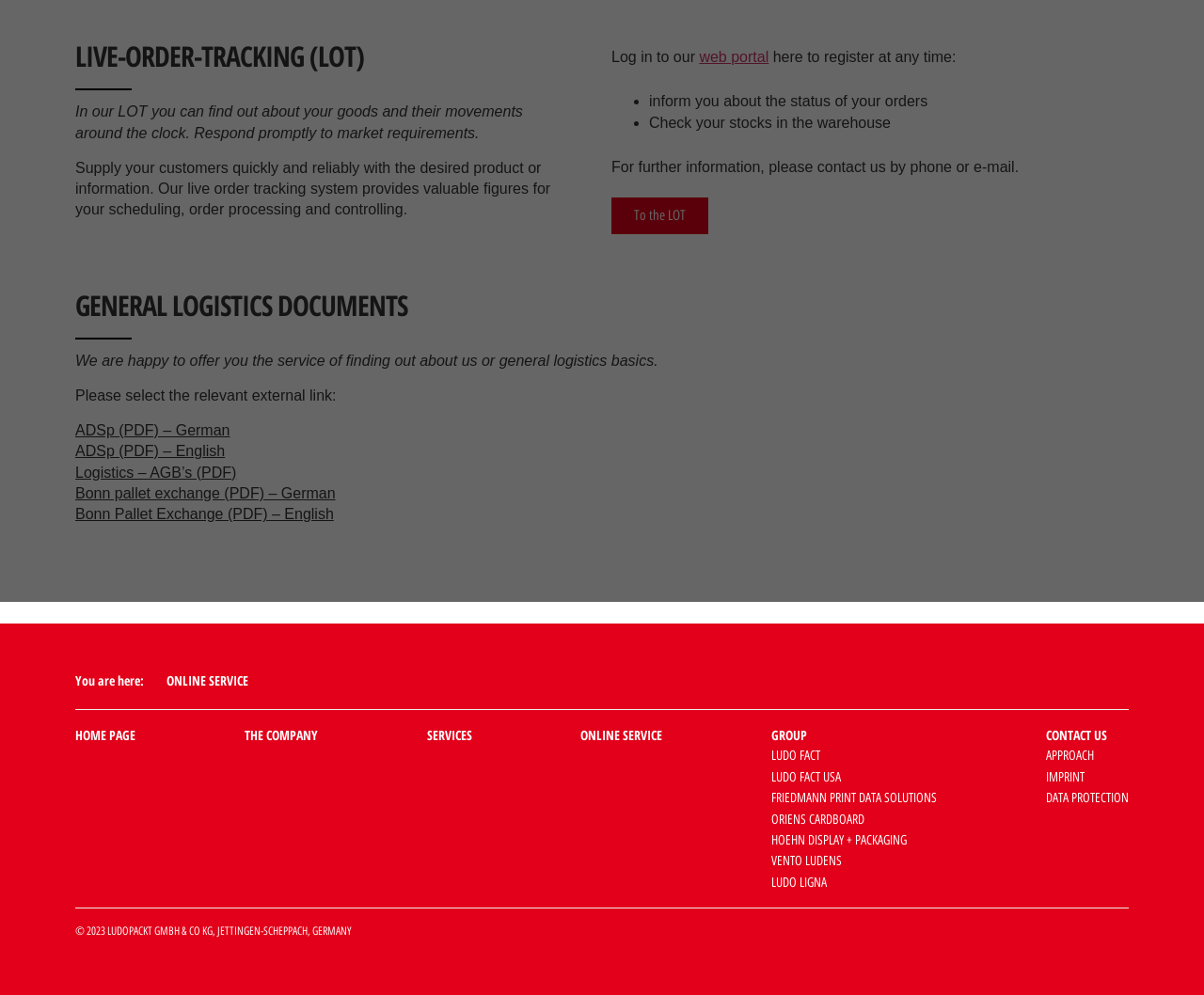Predict the bounding box of the UI element based on this description: "To the LOT".

[0.508, 0.199, 0.588, 0.235]